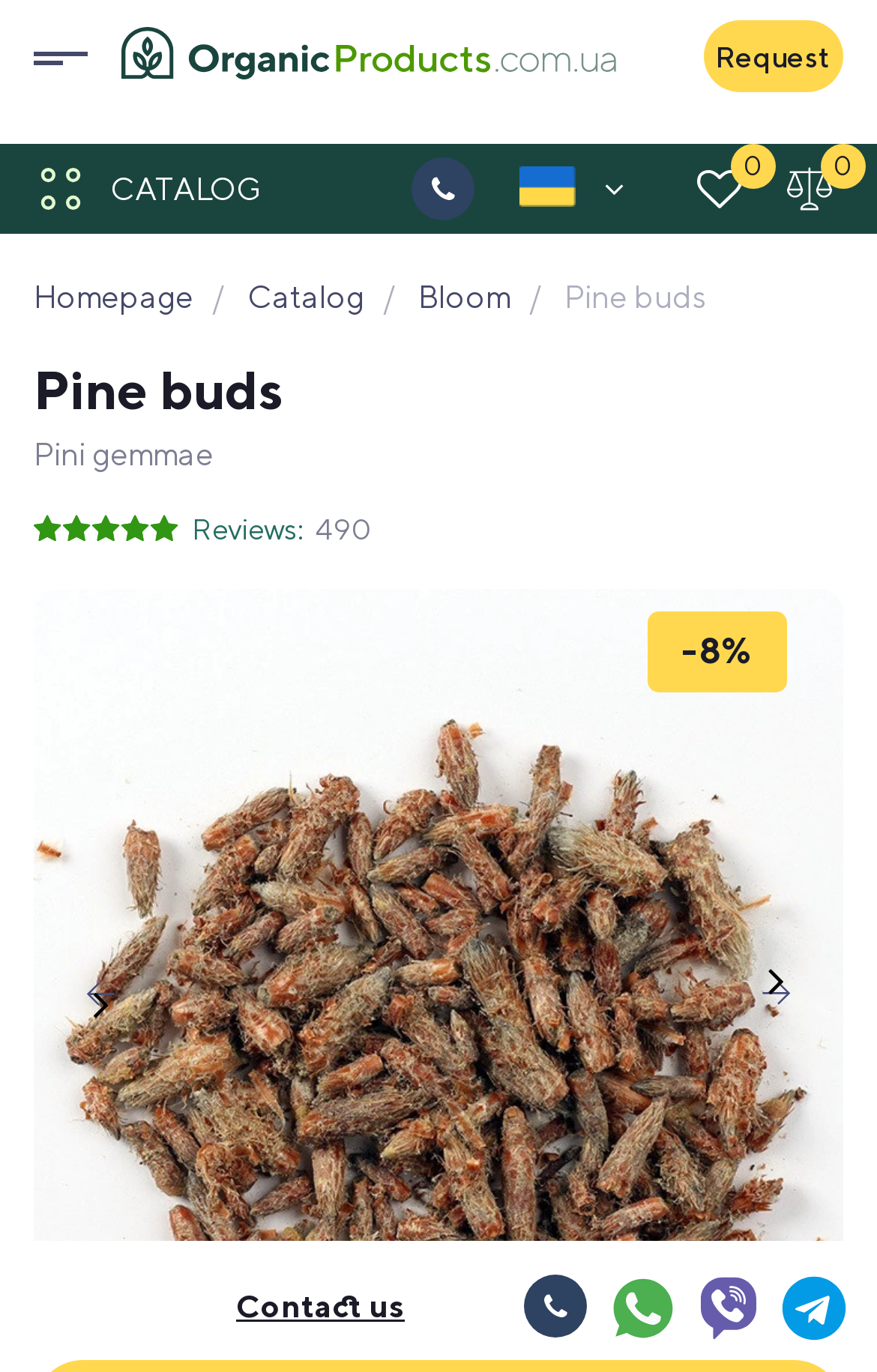Please identify the bounding box coordinates of the element that needs to be clicked to perform the following instruction: "Click on the Next button".

[0.846, 0.699, 0.923, 0.748]